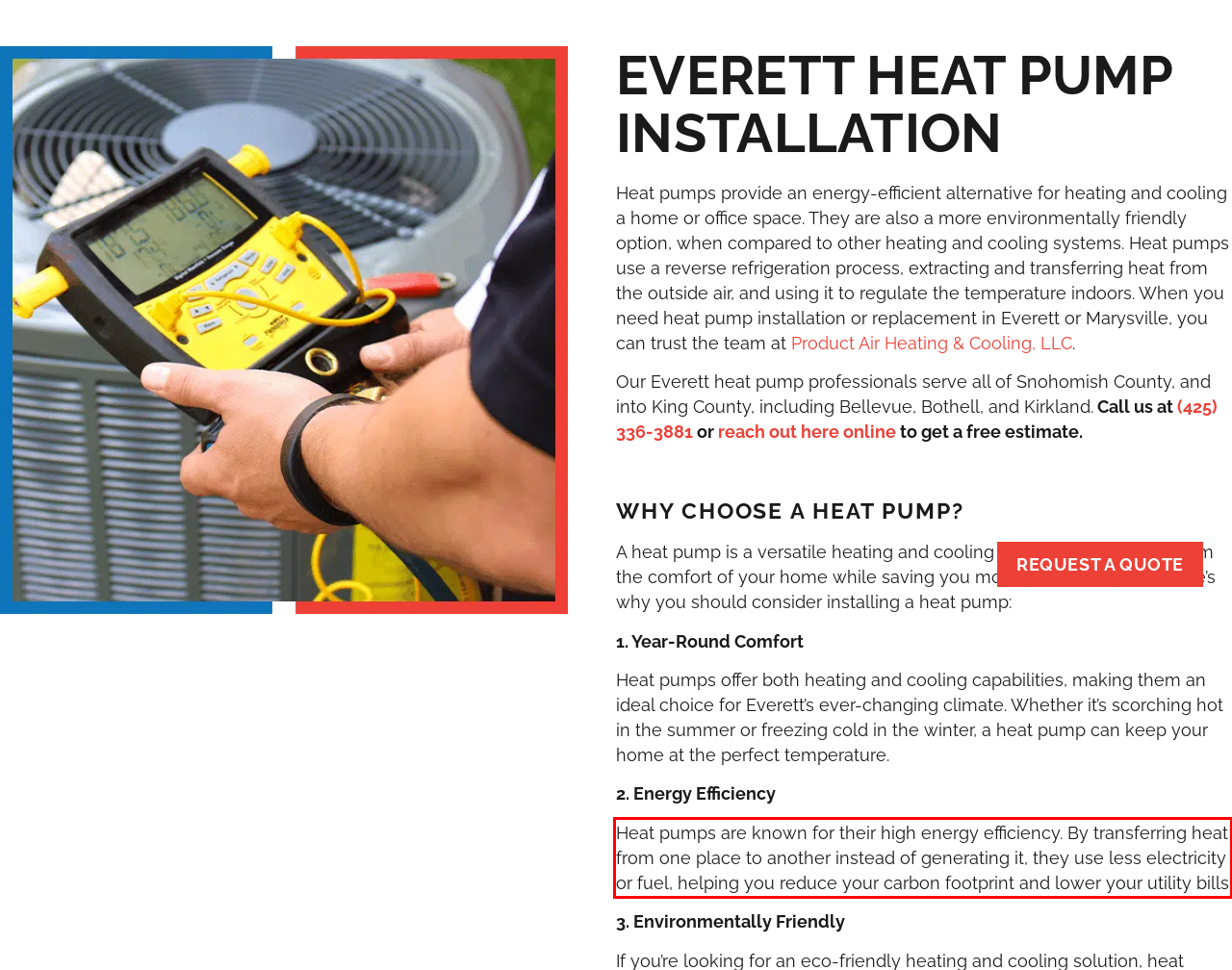Analyze the red bounding box in the provided webpage screenshot and generate the text content contained within.

Heat pumps are known for their high energy efficiency. By transferring heat from one place to another instead of generating it, they use less electricity or fuel, helping you reduce your carbon footprint and lower your utility bills.